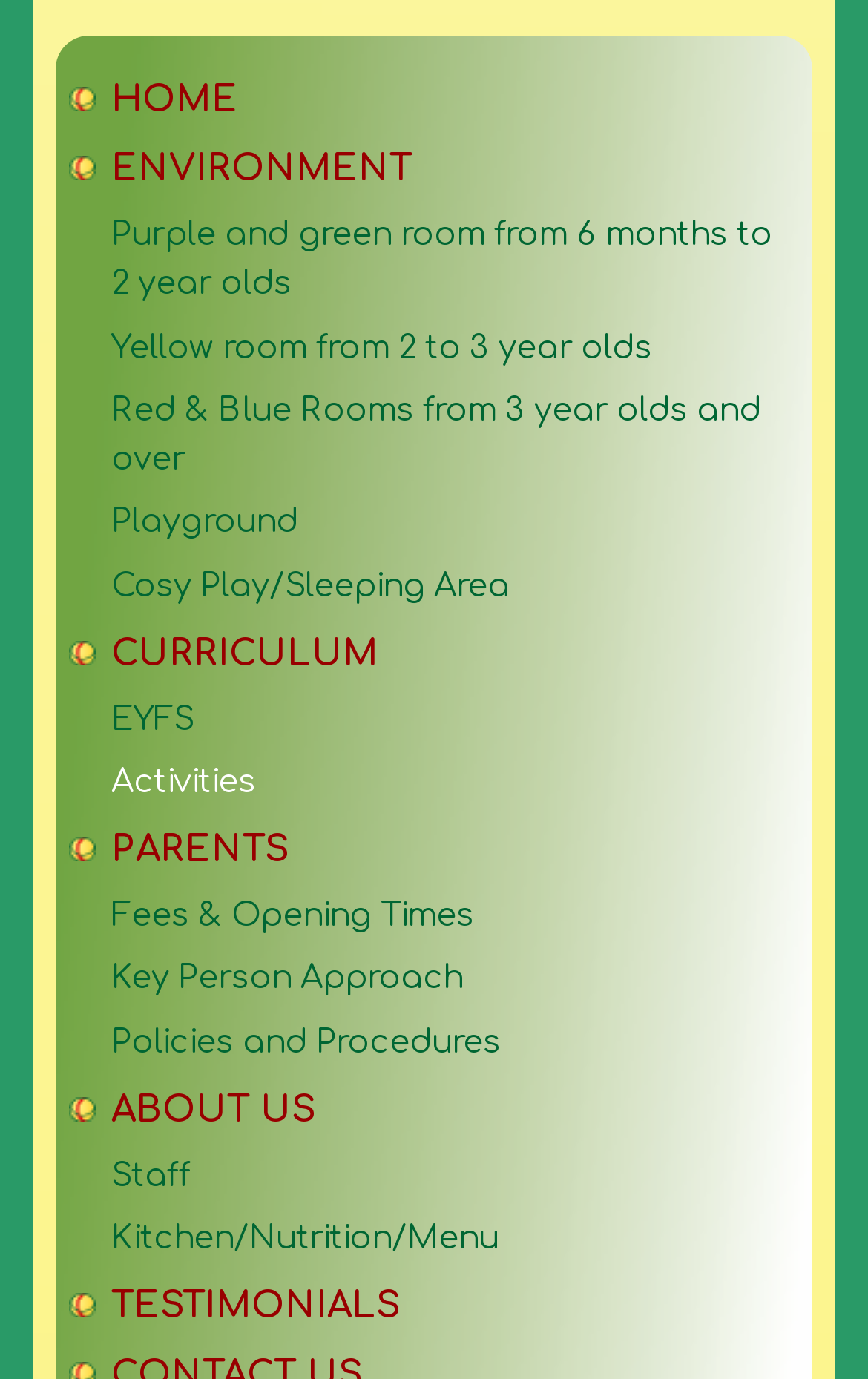How many links are under the 'PARENTS' menu?
Refer to the image and provide a concise answer in one word or phrase.

3